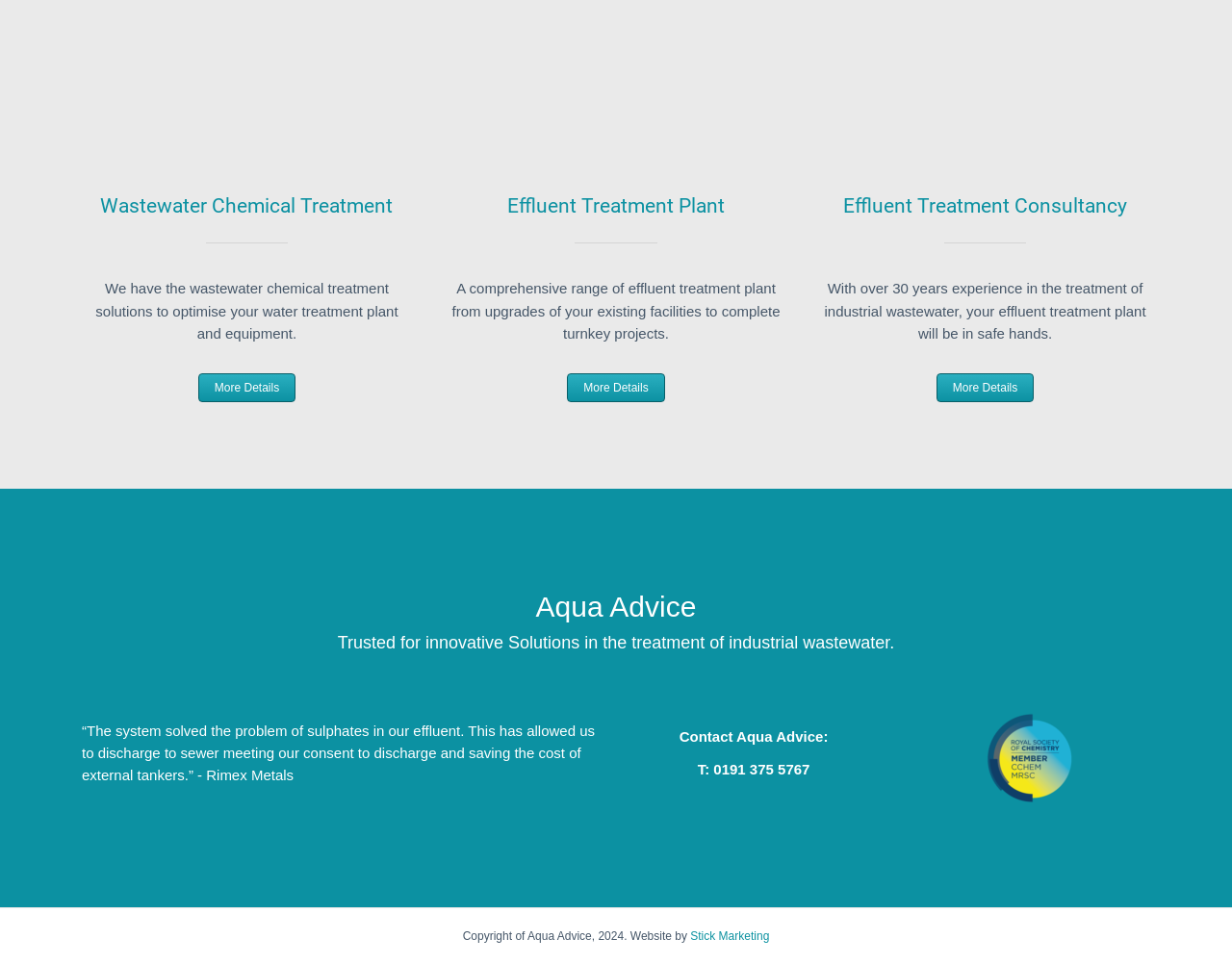Please find the bounding box coordinates in the format (top-left x, top-left y, bottom-right x, bottom-right y) for the given element description. Ensure the coordinates are floating point numbers between 0 and 1. Description: More Details

[0.76, 0.387, 0.839, 0.417]